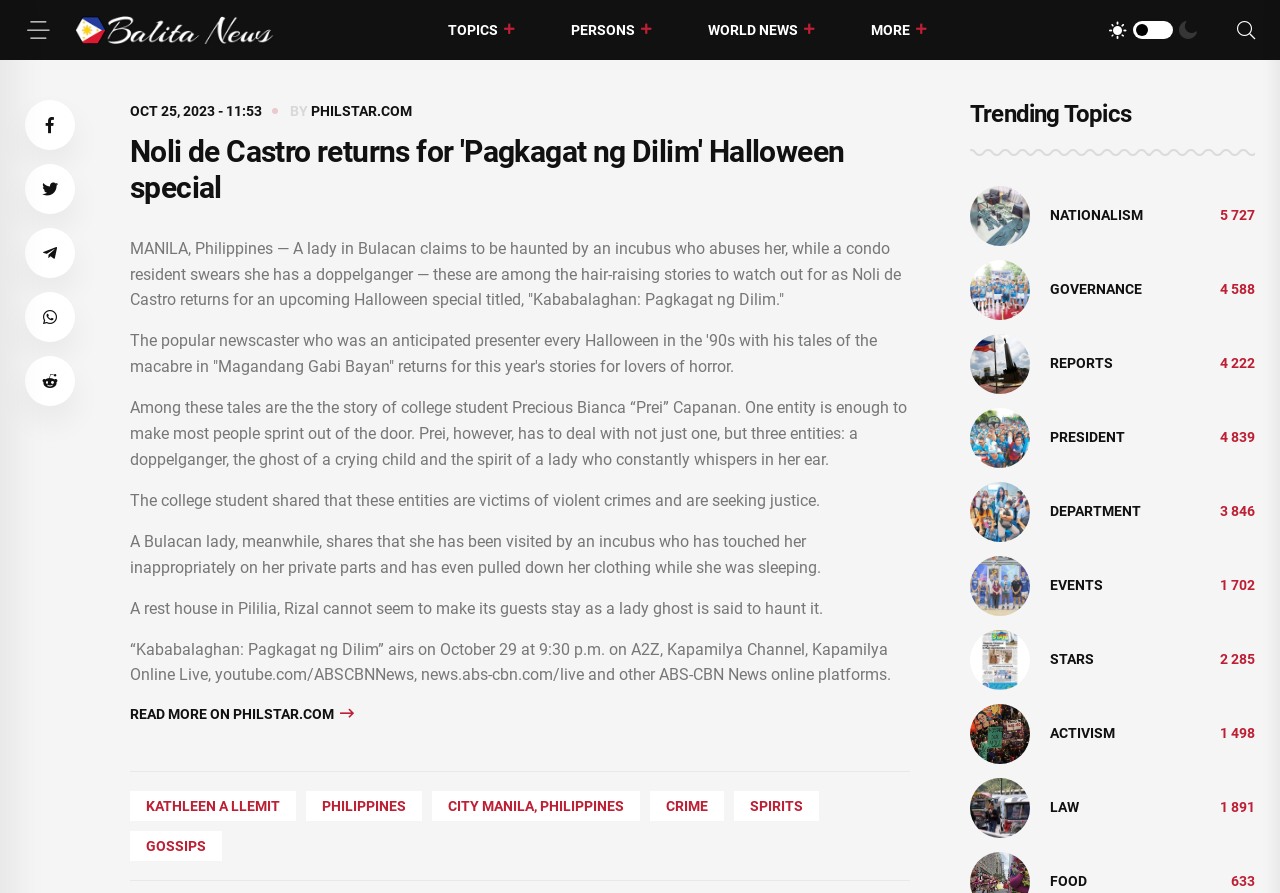Pinpoint the bounding box coordinates of the element you need to click to execute the following instruction: "Search for something". The bounding box should be represented by four float numbers between 0 and 1, in the format [left, top, right, bottom].

[0.966, 0.023, 0.98, 0.044]